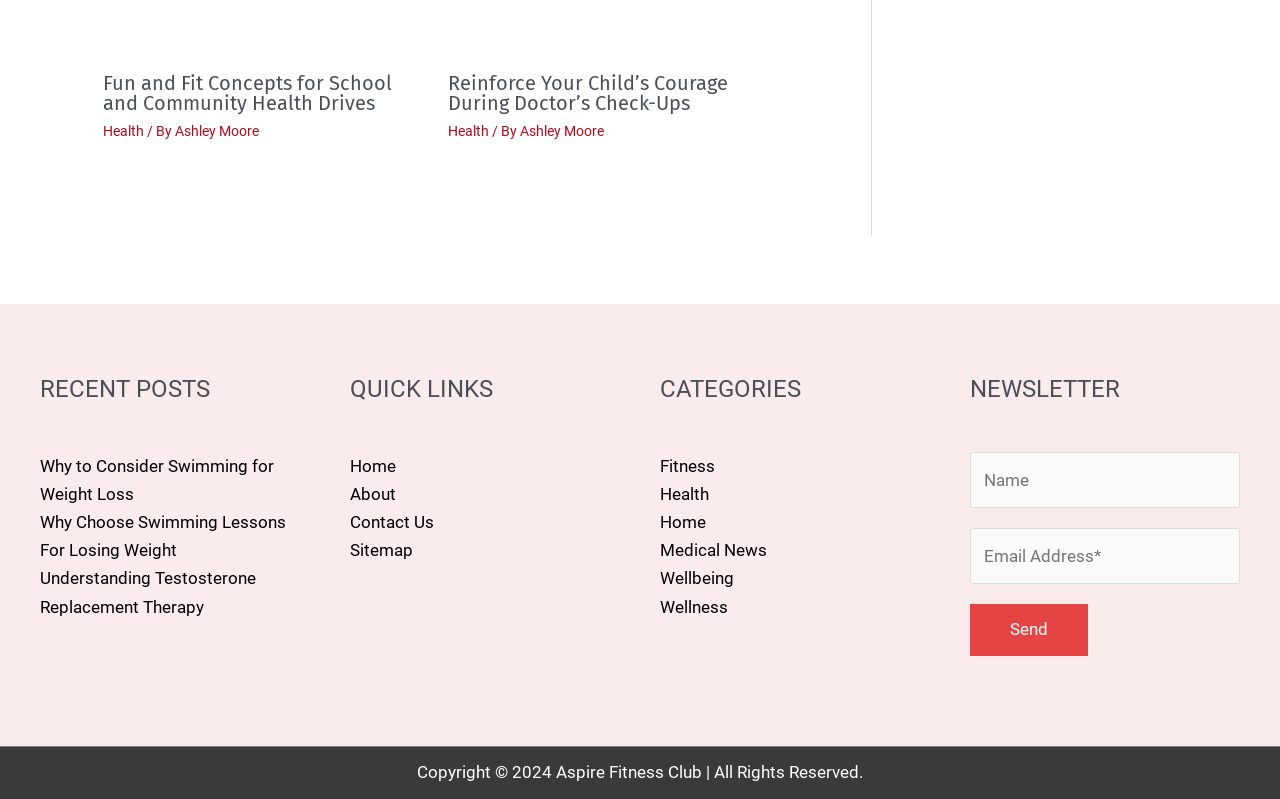What is the purpose of the form?
From the details in the image, provide a complete and detailed answer to the question.

I looked at the form and found that it has fields for 'Name' and 'Email Address', and a 'Send' button, which suggests that it is a contact form for users to reach out to the website owner.